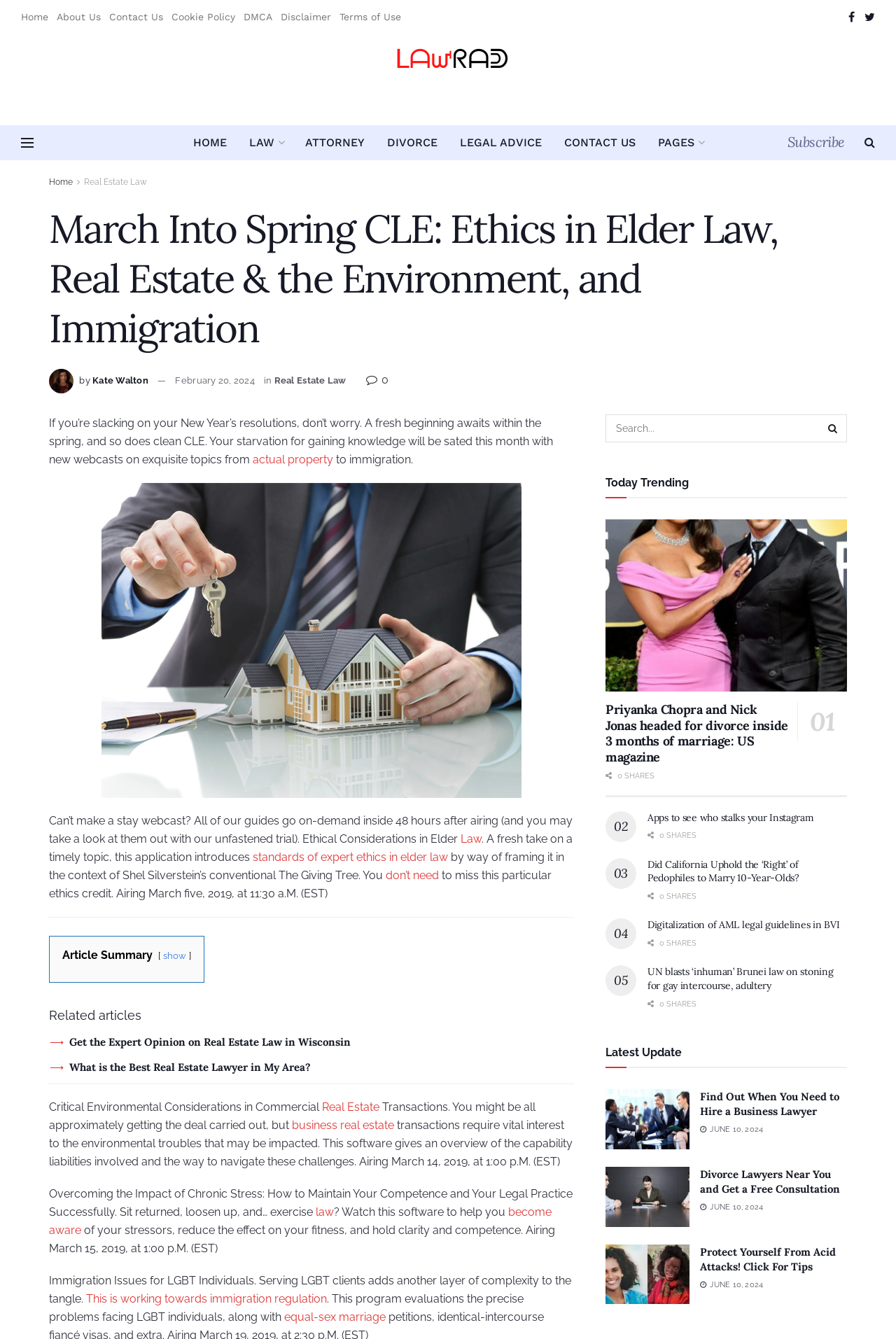What is the topic of the webcast 'Critical Environmental Considerations in Commercial Real Estate Transactions'?
Based on the visual details in the image, please answer the question thoroughly.

The topic of the webcast can be determined by reading the text 'Critical Environmental Considerations in Commercial Real Estate Transactions' which suggests that the webcast is about real estate, specifically commercial real estate transactions.